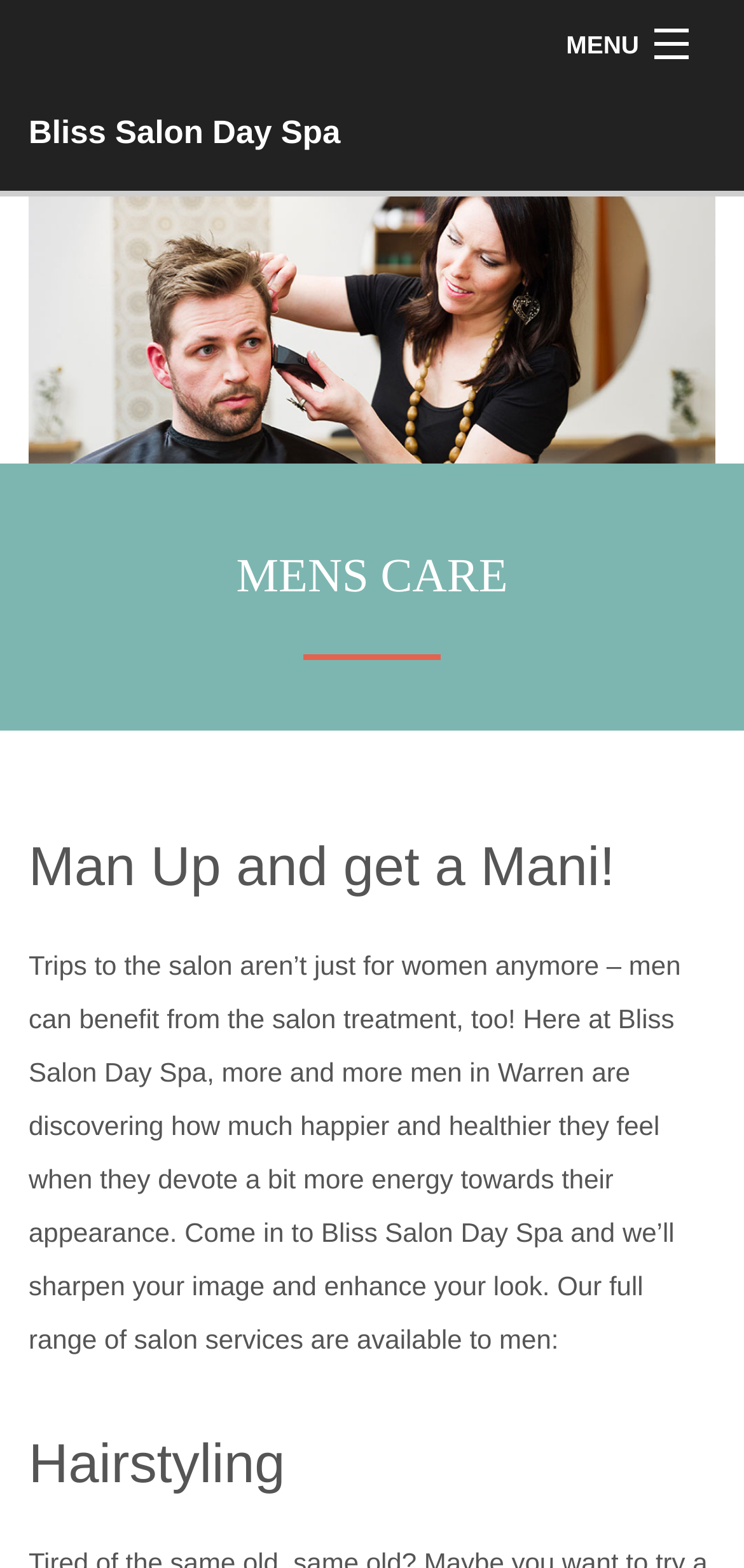What is the name of the salon?
From the details in the image, provide a complete and detailed answer to the question.

I found the name of the salon by looking at the link with the text 'Bliss Salon Day Spa' which is located at the top of the webpage, below the 'MENU' link.